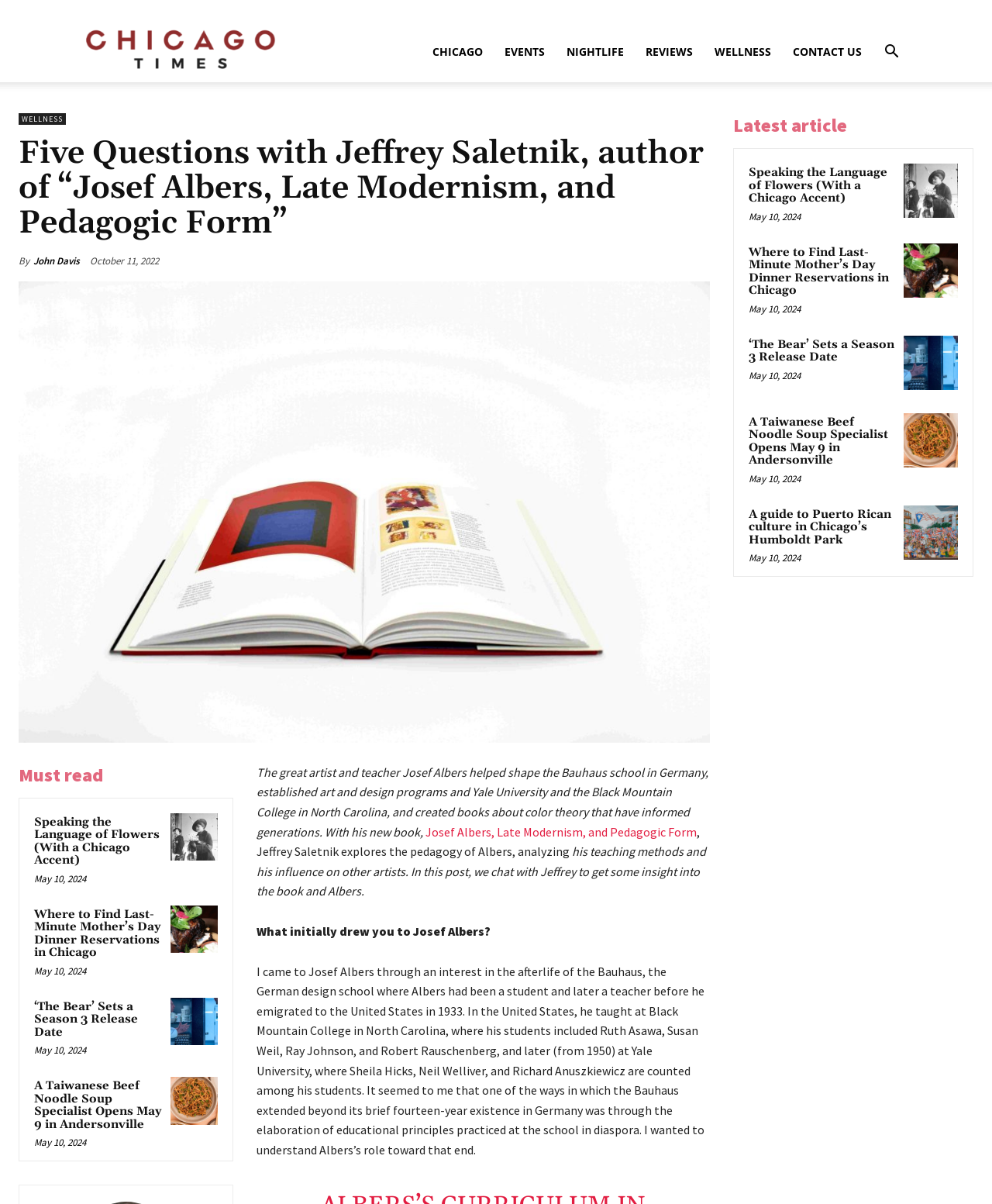Identify the bounding box for the UI element described as: "Reviews". Ensure the coordinates are four float numbers between 0 and 1, formatted as [left, top, right, bottom].

[0.64, 0.018, 0.709, 0.068]